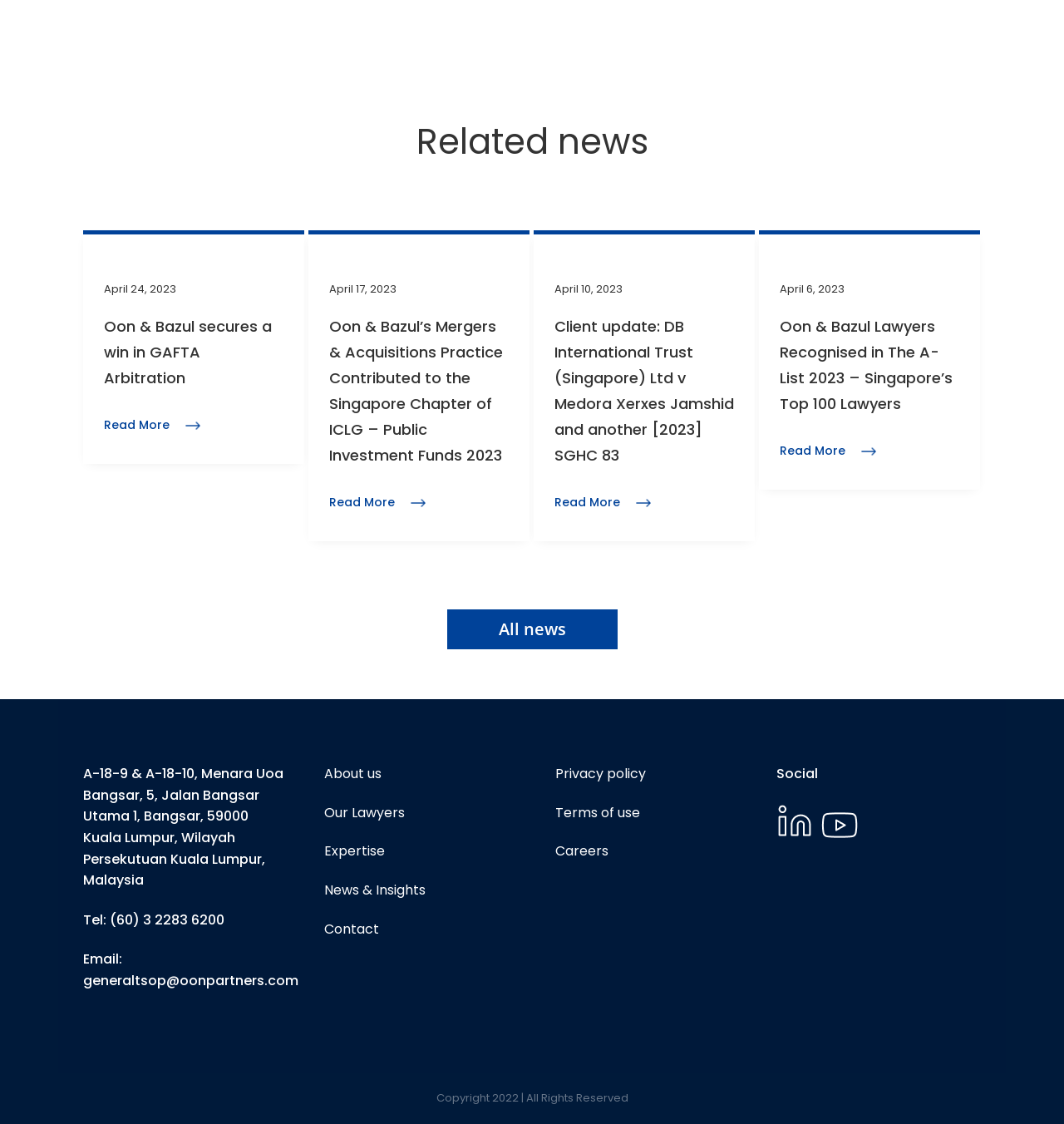Locate the UI element described as follows: "Online Training: A Comprehensive Guide". Return the bounding box coordinates as four float numbers between 0 and 1 in the order [left, top, right, bottom].

None